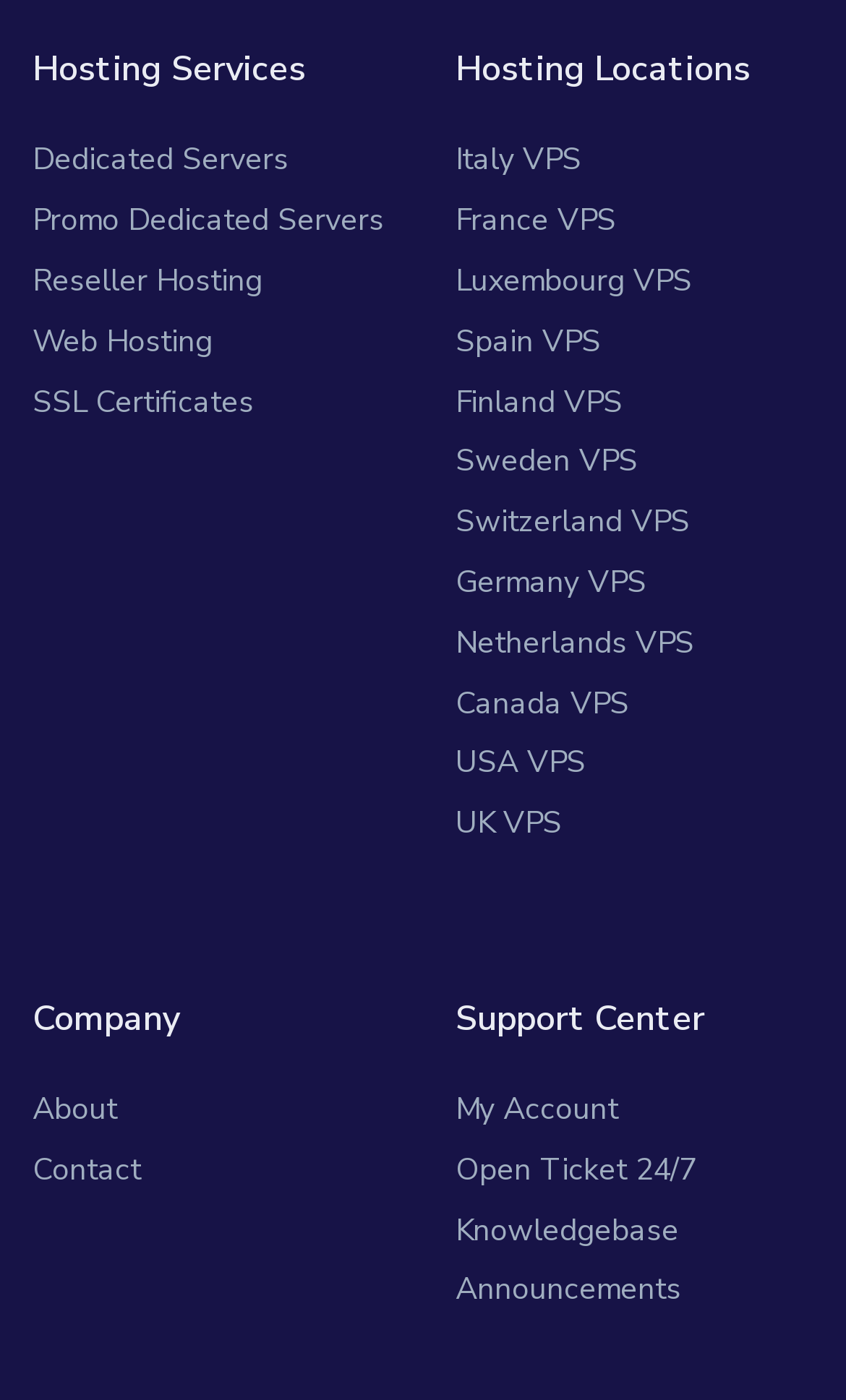Given the content of the image, can you provide a detailed answer to the question?
What can be found in the 'Company' section?

The 'Company' section contains links to 'About' and 'Contact' pages, which implies that this section provides information about the company and its contact details.